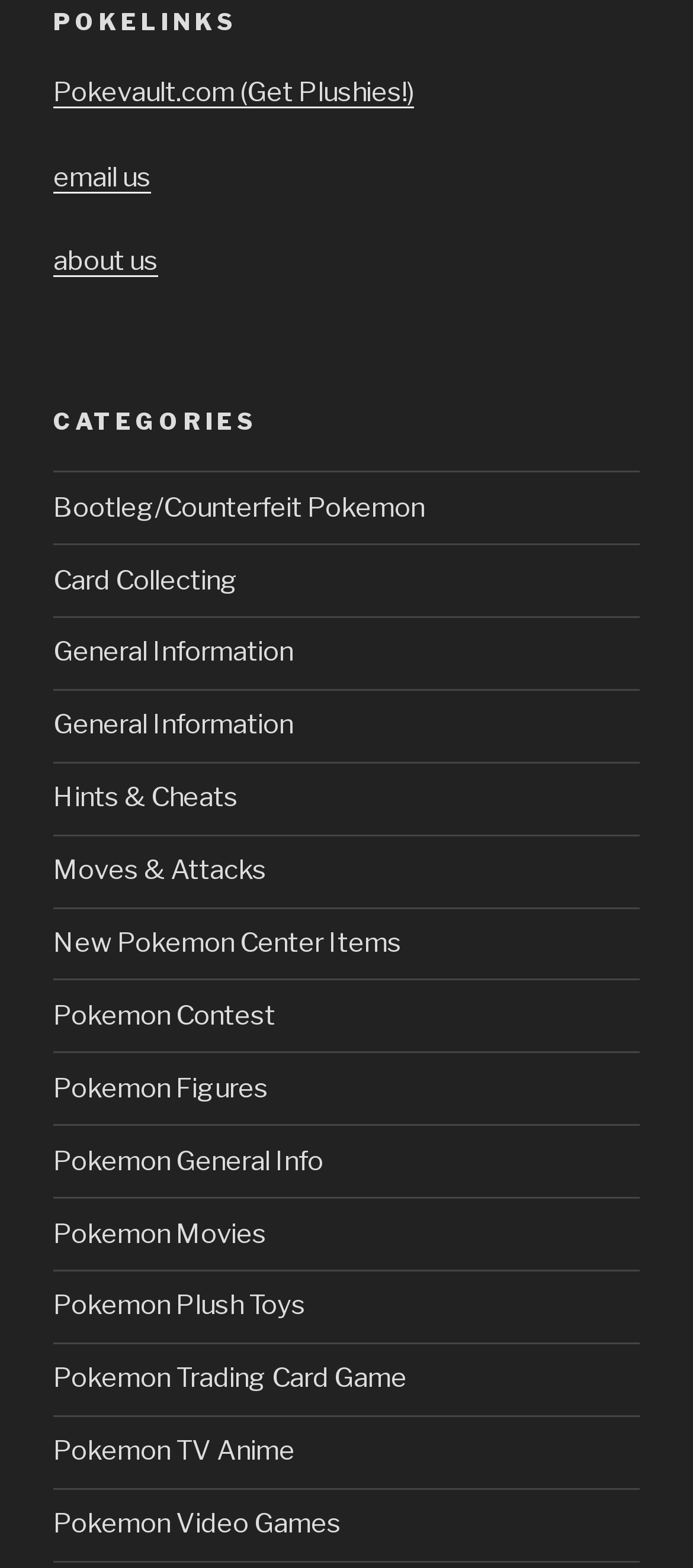Identify the bounding box coordinates for the element that needs to be clicked to fulfill this instruction: "learn about Bootleg/Counterfeit Pokemon". Provide the coordinates in the format of four float numbers between 0 and 1: [left, top, right, bottom].

[0.077, 0.313, 0.613, 0.334]